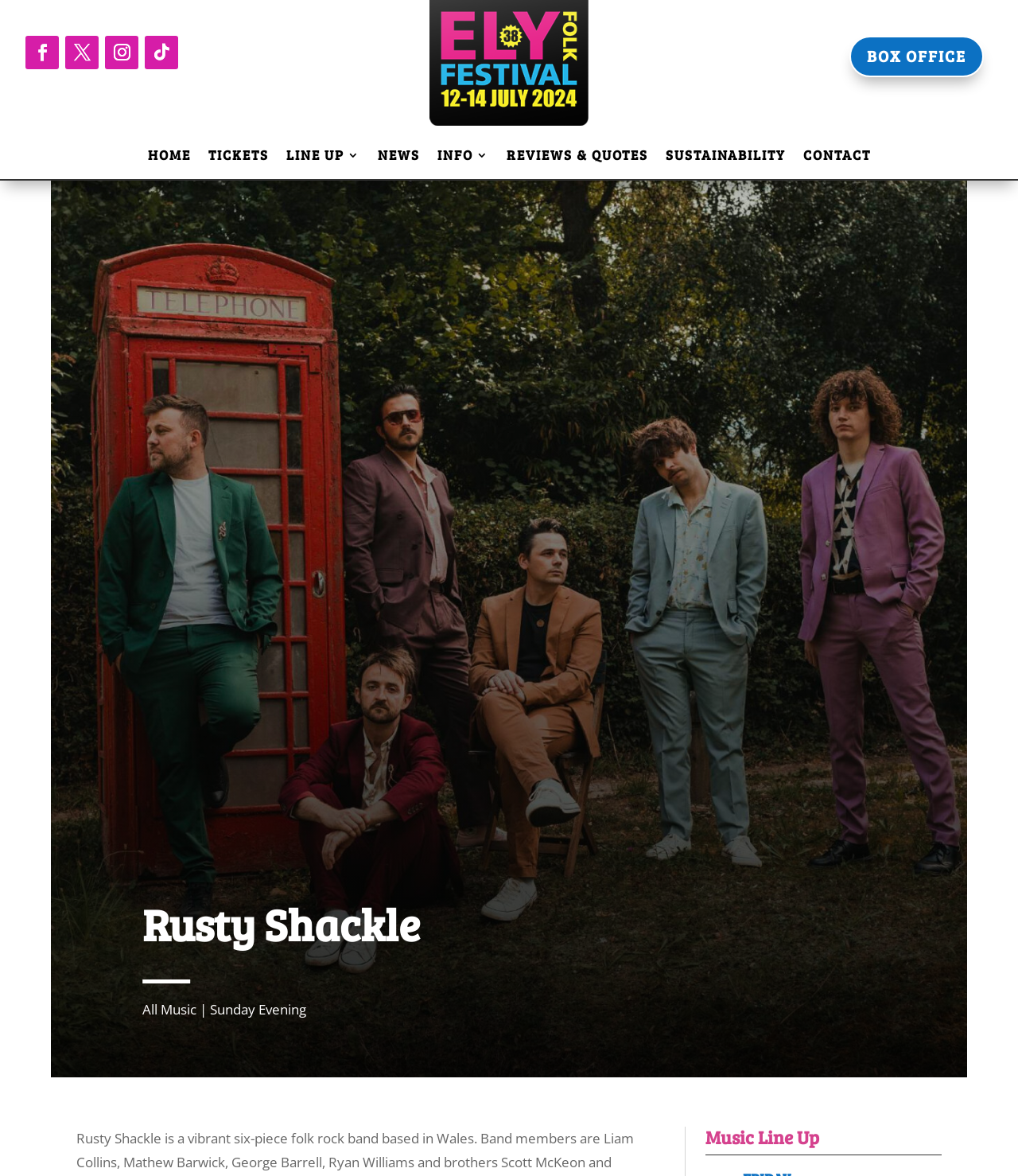What is the theme of the festival?
Offer a detailed and full explanation in response to the question.

The theme of the festival is inferred from the band's genre, which is folk rock, and the festival's name, Ely Folk Festival. This suggests that the festival is focused on folk music.